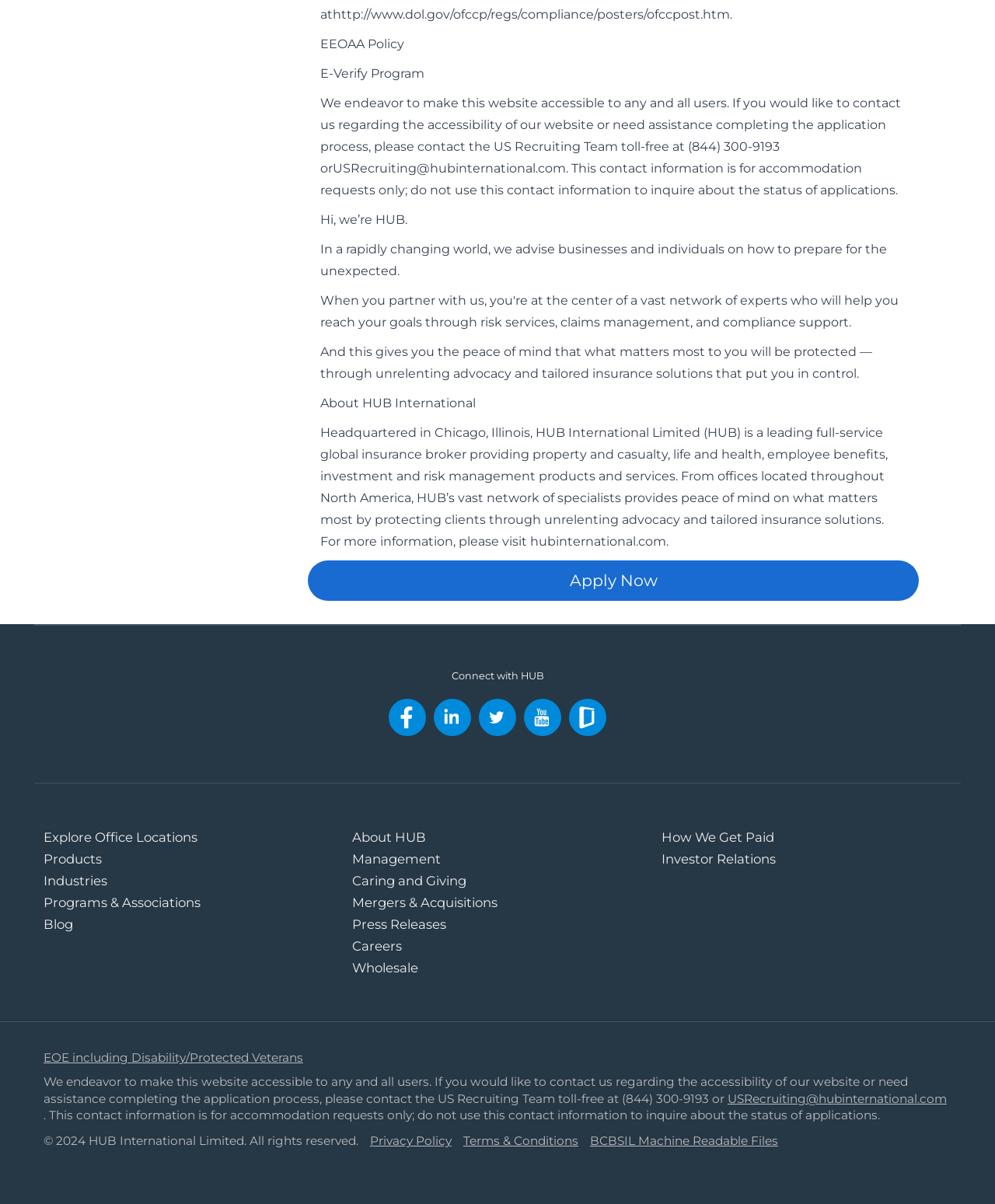Given the element description: "Jesus Freaks", predict the bounding box coordinates of the UI element it refers to, using four float numbers between 0 and 1, i.e., [left, top, right, bottom].

None